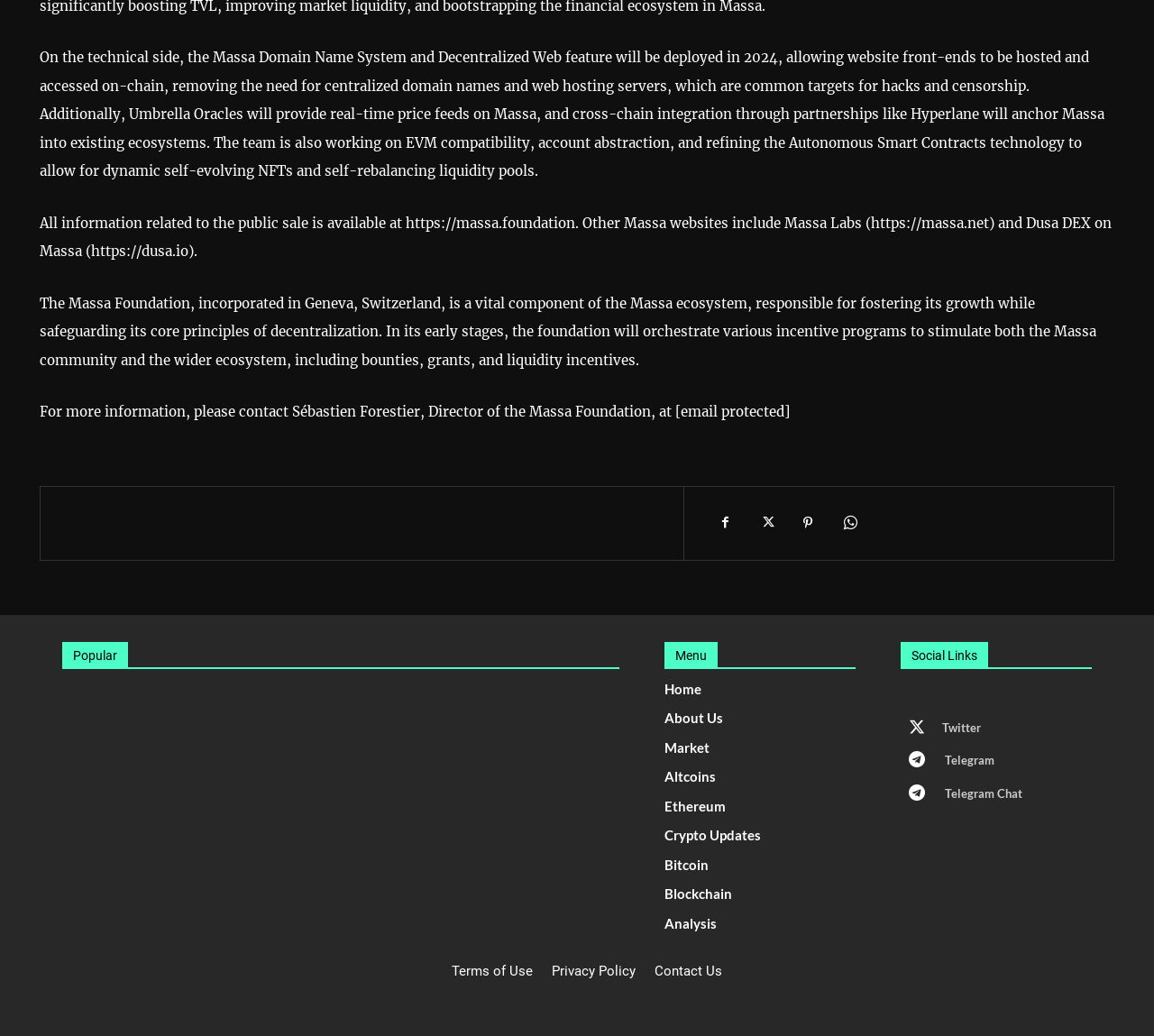How many social media links are available on the webpage?
Utilize the information in the image to give a detailed answer to the question.

The webpage has four social media links, including Twitter, Telegram, and two other icons that are not explicitly labeled. These links are located under the 'Social Links' heading.